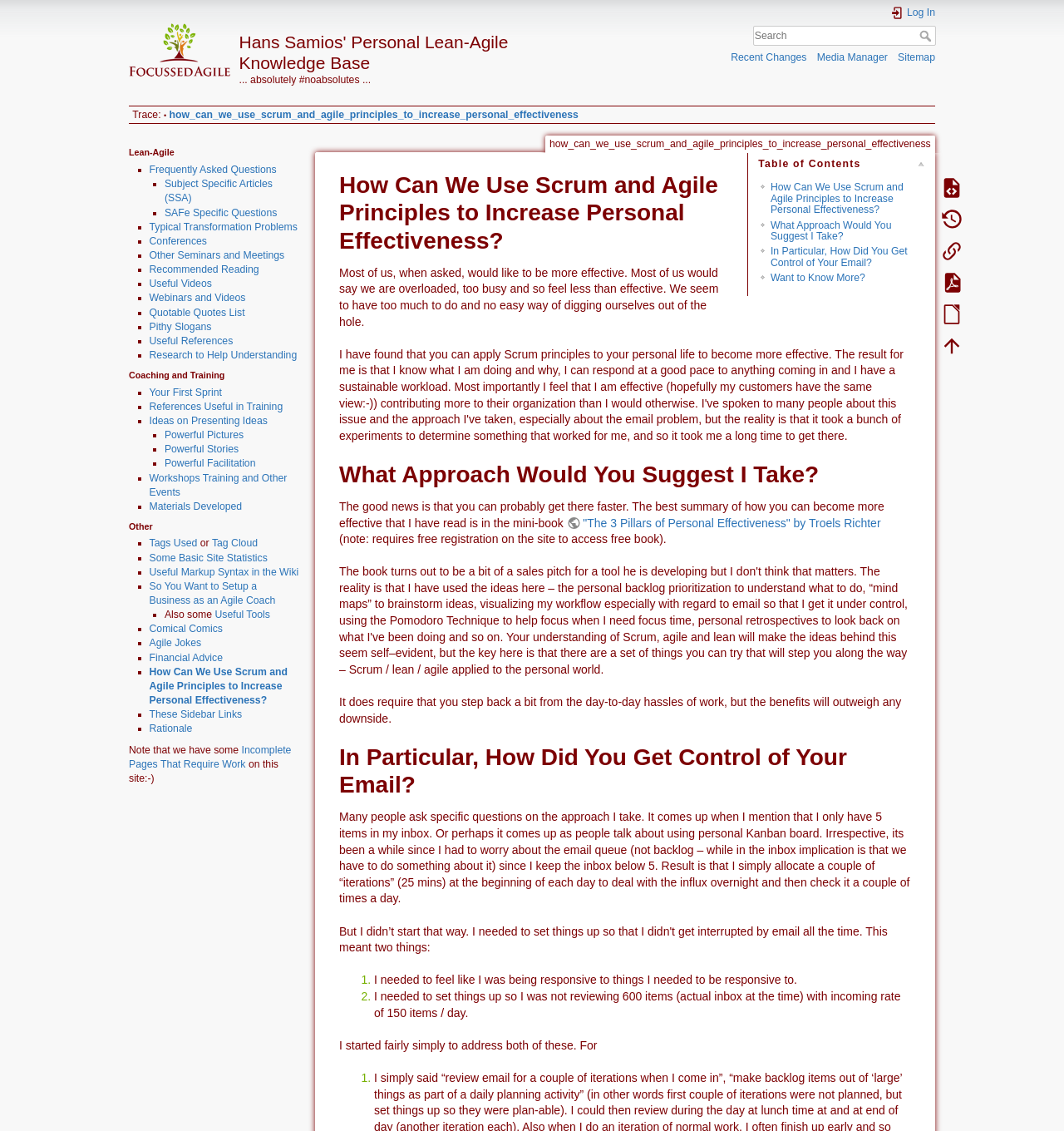Reply to the question with a brief word or phrase: What is the purpose of the search box?

To search the knowledge base